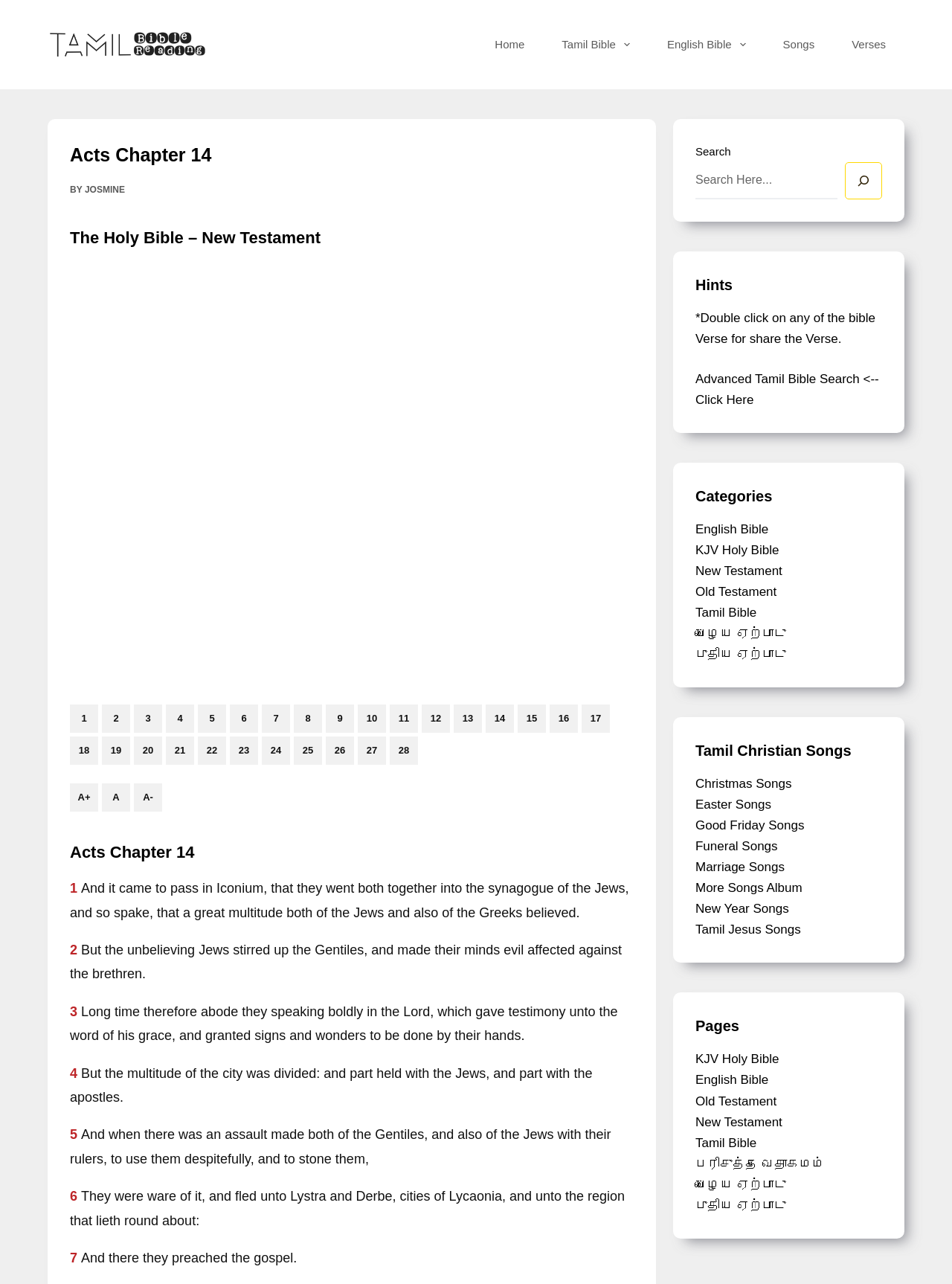Determine the bounding box coordinates of the element that should be clicked to execute the following command: "Read Acts Chapter 14 Verse 1".

[0.073, 0.548, 0.103, 0.57]